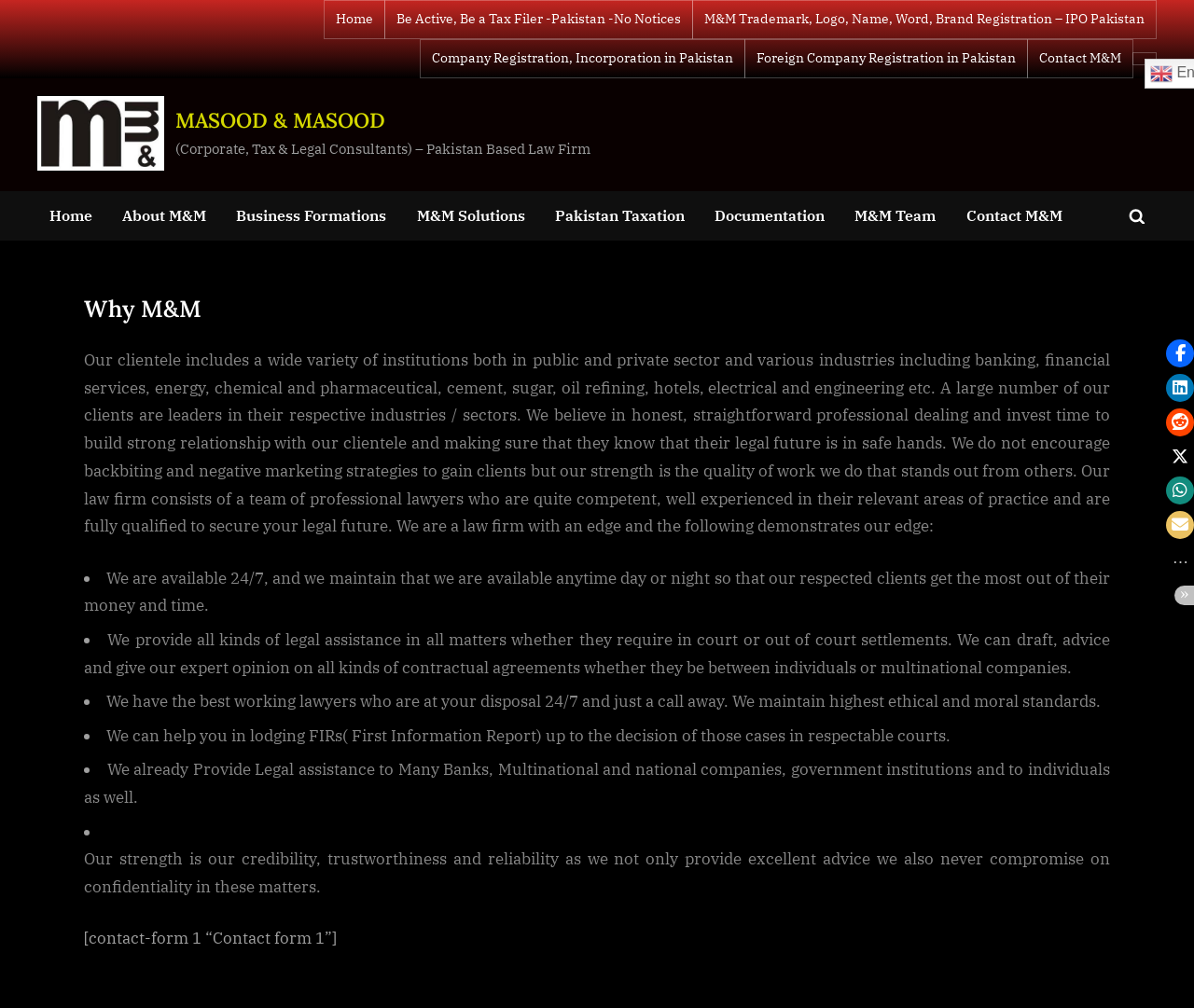Answer the question briefly using a single word or phrase: 
What is the main purpose of the law firm?

To secure clients' legal future